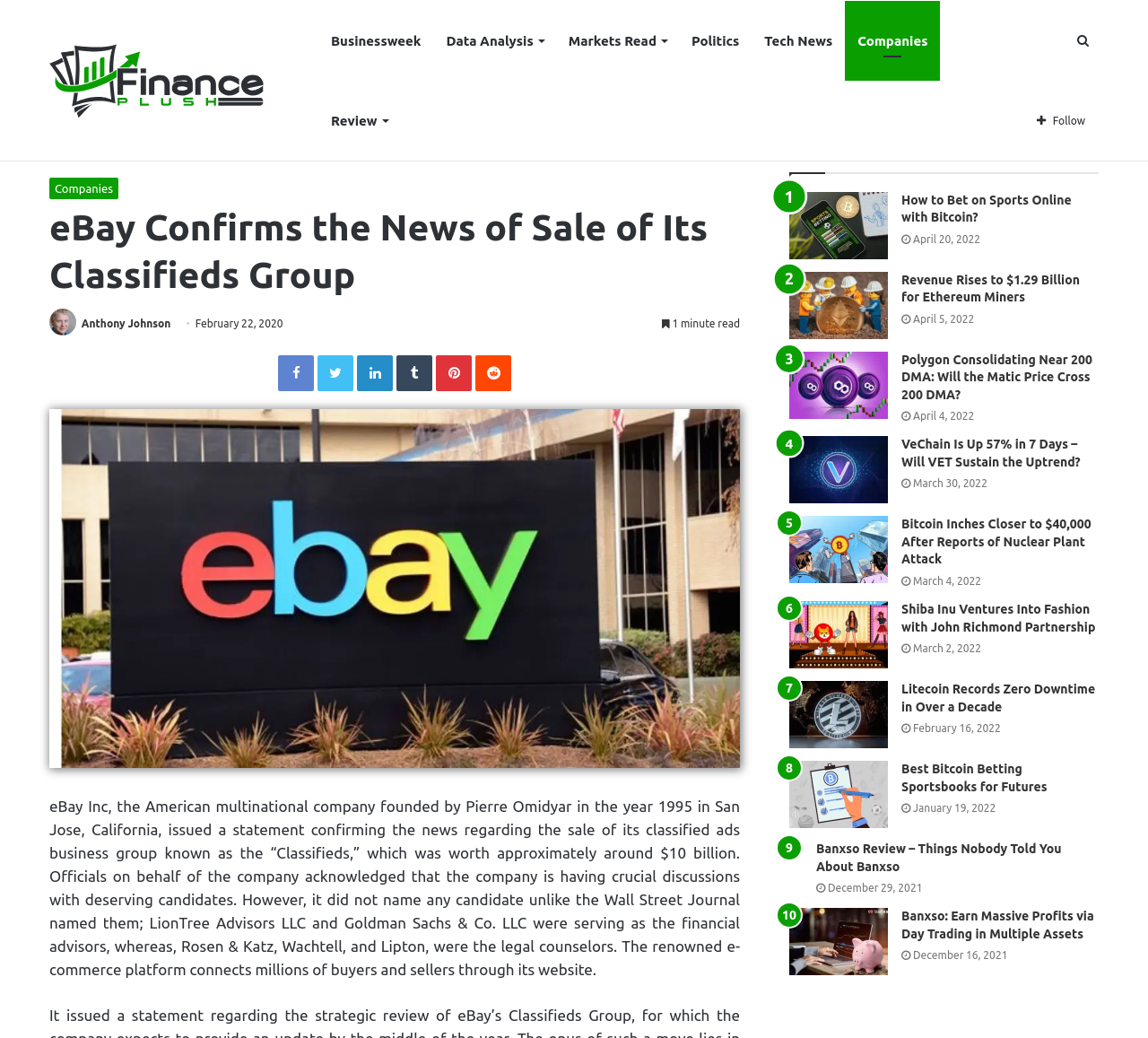What is the date of the article?
Kindly offer a detailed explanation using the data available in the image.

The answer can be found in the section below the main article heading, where it is stated that the article was published on 'February 22, 2020'.